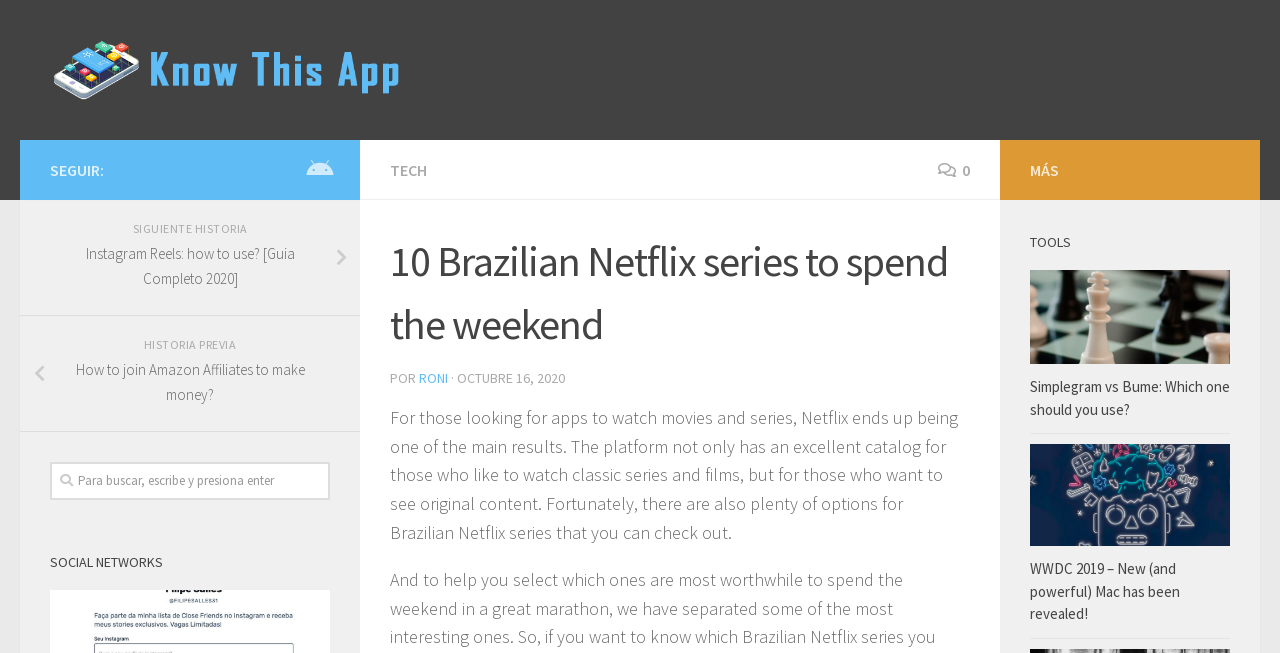Identify the bounding box coordinates of the region that needs to be clicked to carry out this instruction: "Click on 'Know this App'". Provide these coordinates as four float numbers ranging from 0 to 1, i.e., [left, top, right, bottom].

[0.039, 0.061, 0.32, 0.153]